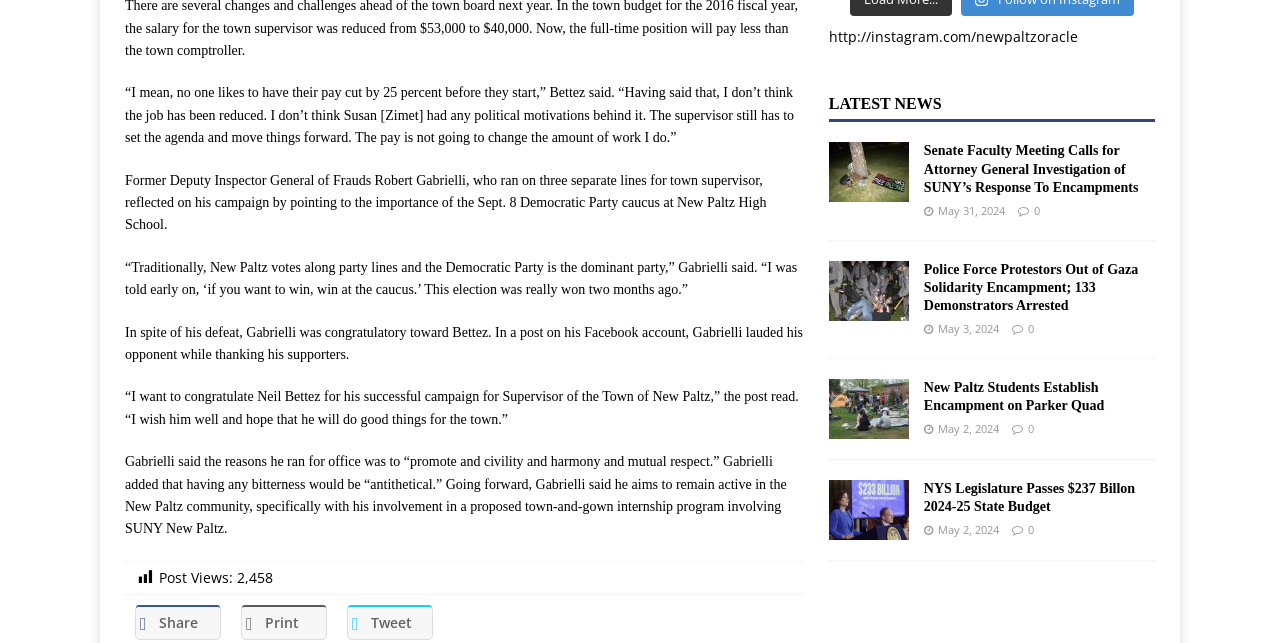Please determine the bounding box coordinates of the section I need to click to accomplish this instruction: "Filter by 'Housing'".

None